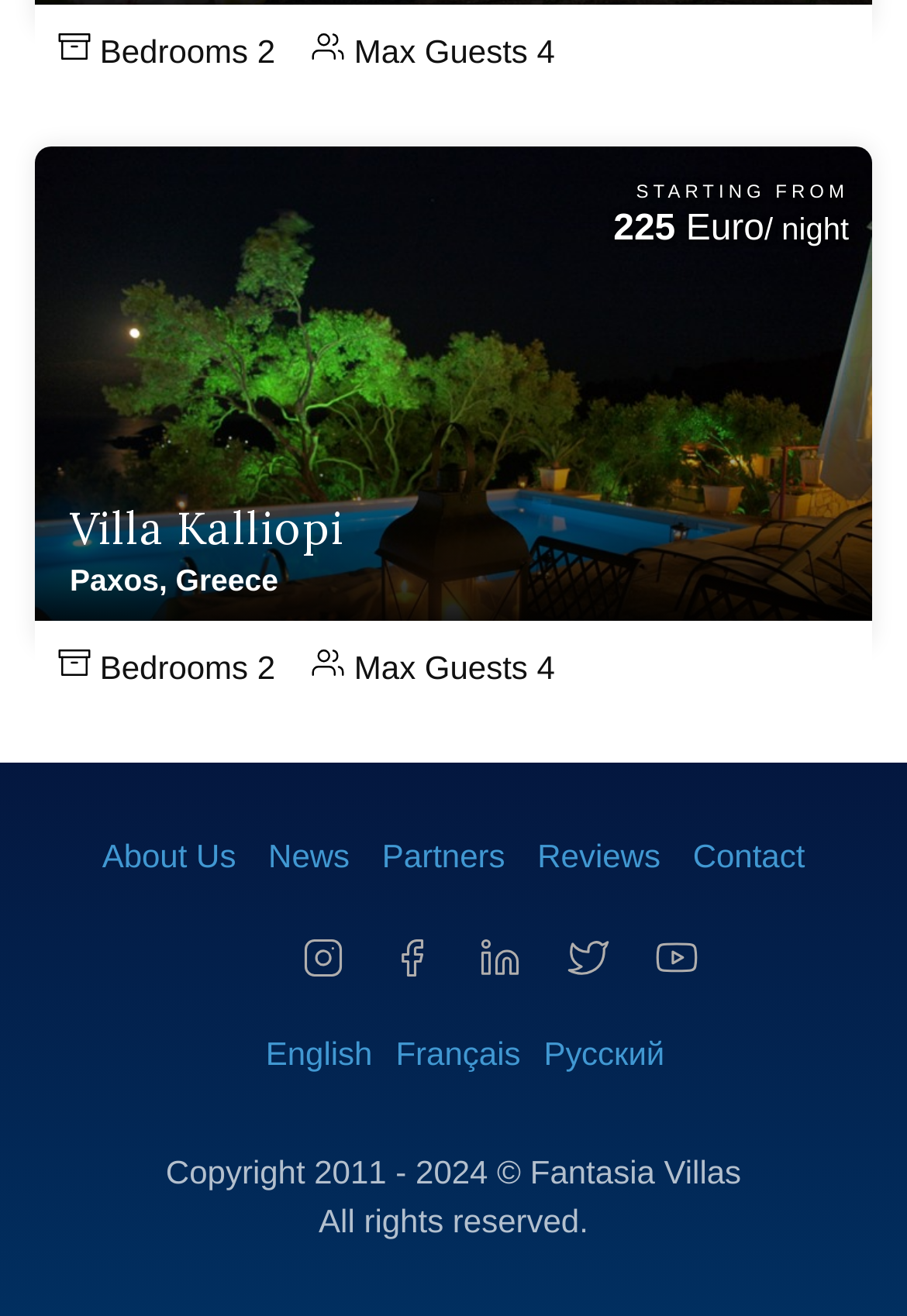Please respond to the question using a single word or phrase:
What is the maximum number of guests for Villa Kalliopi?

4